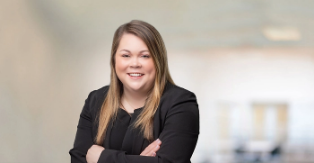What is the background of the image?
Please provide a comprehensive answer based on the visual information in the image.

The image description mentions that Joanna stands against a softly blurred background that suggests a contemporary office environment, implying that the background of the image is a subtle and professional setting.